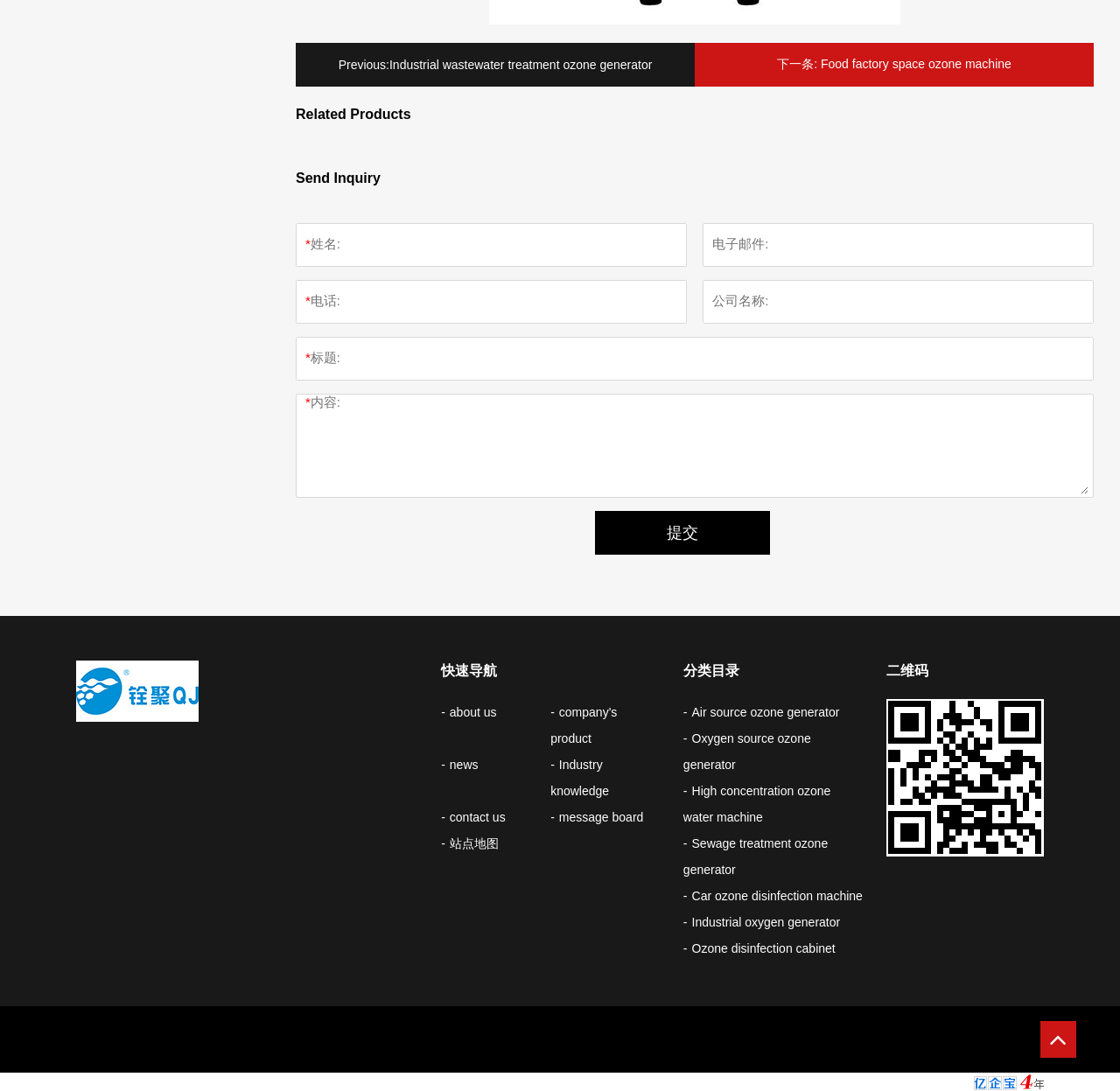Locate the UI element that matches the description 站点地图 in the webpage screenshot. Return the bounding box coordinates in the format (top-left x, top-left y, bottom-right x, bottom-right y), with values ranging from 0 to 1.

[0.394, 0.767, 0.445, 0.779]